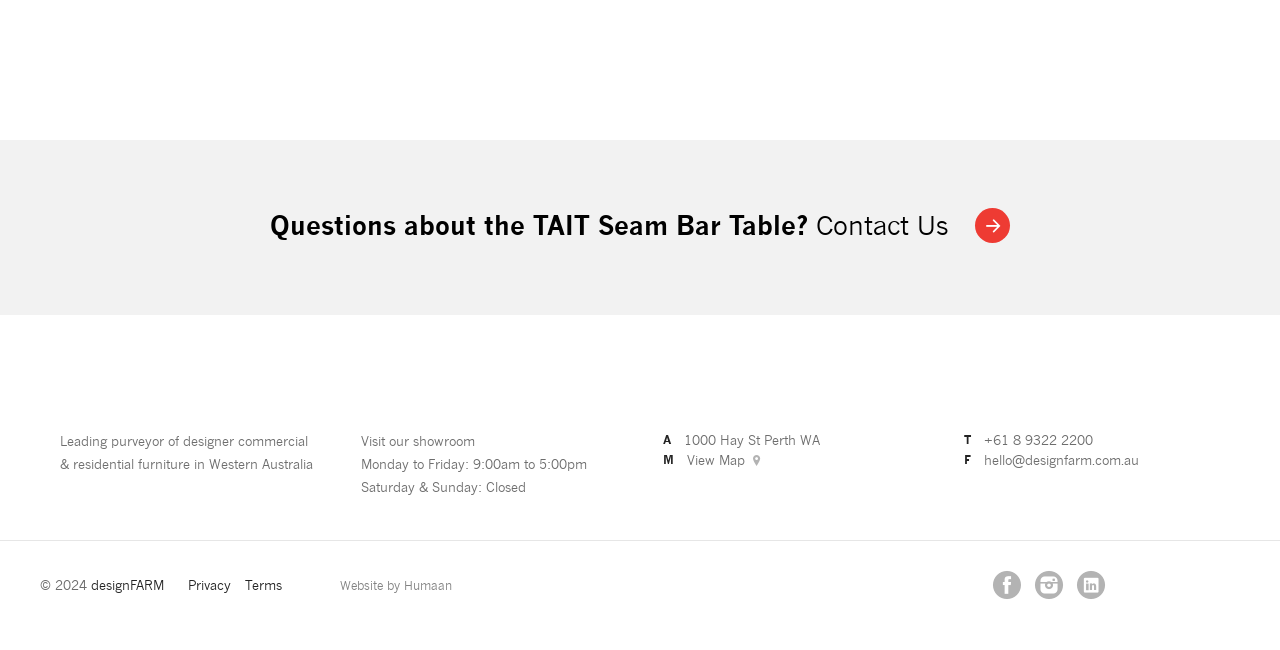Locate the bounding box coordinates of the item that should be clicked to fulfill the instruction: "Contact us about the TAIT Seam Bar Table".

[0.0, 0.216, 1.0, 0.484]